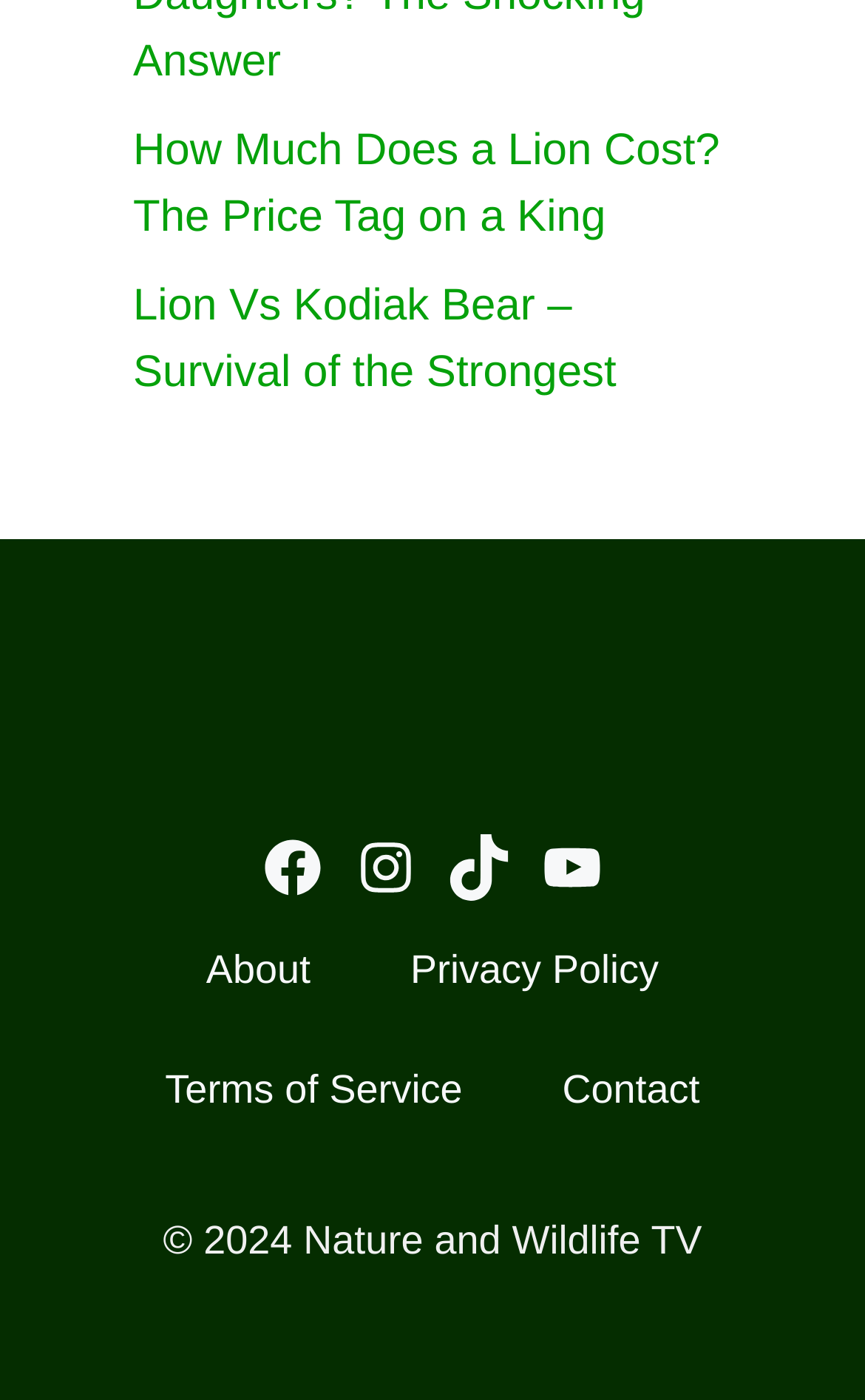Can you find the bounding box coordinates of the area I should click to execute the following instruction: "Watch videos on the YouTube channel"?

[0.623, 0.597, 0.7, 0.644]